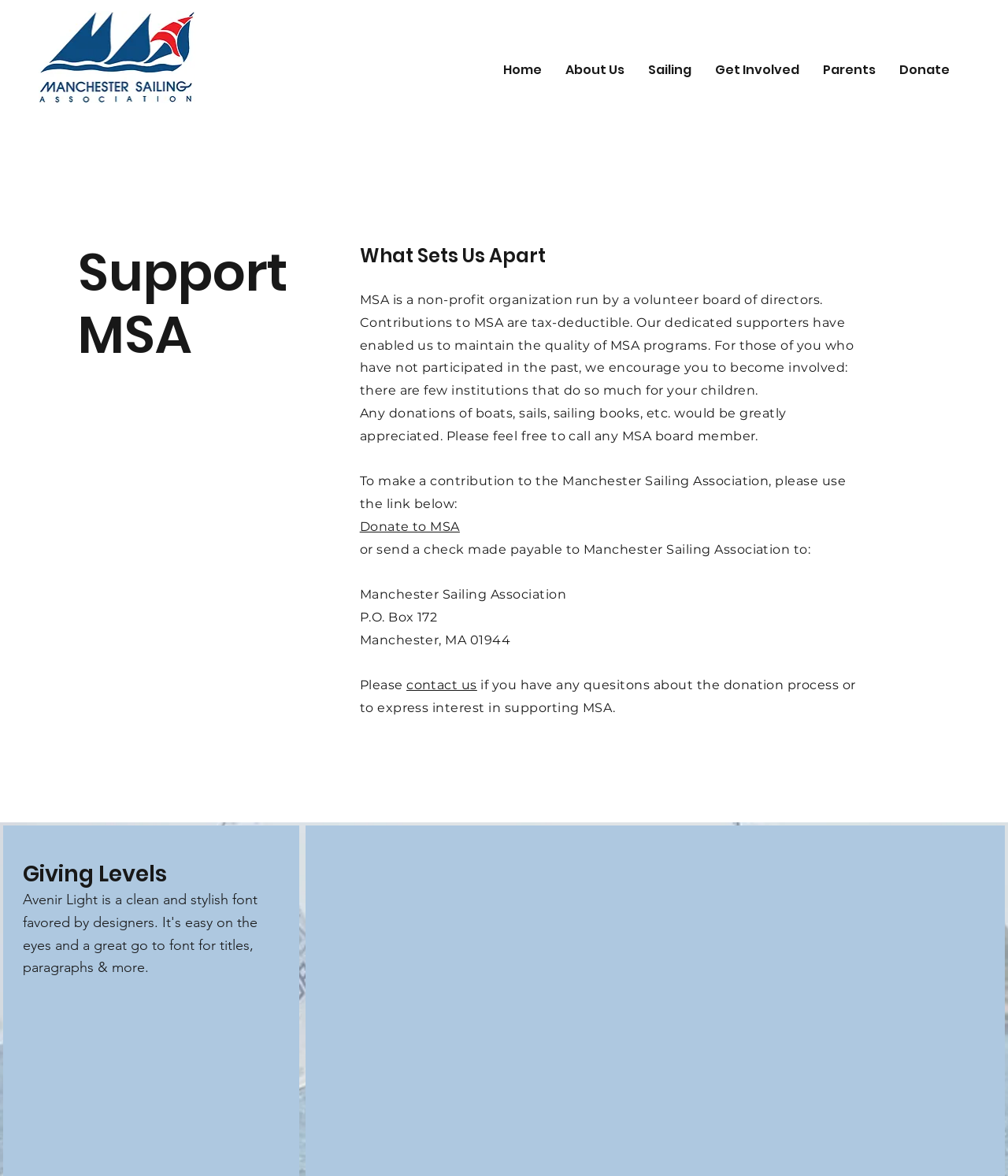Find the bounding box coordinates corresponding to the UI element with the description: "About Us". The coordinates should be formatted as [left, top, right, bottom], with values as floats between 0 and 1.

[0.549, 0.044, 0.631, 0.074]